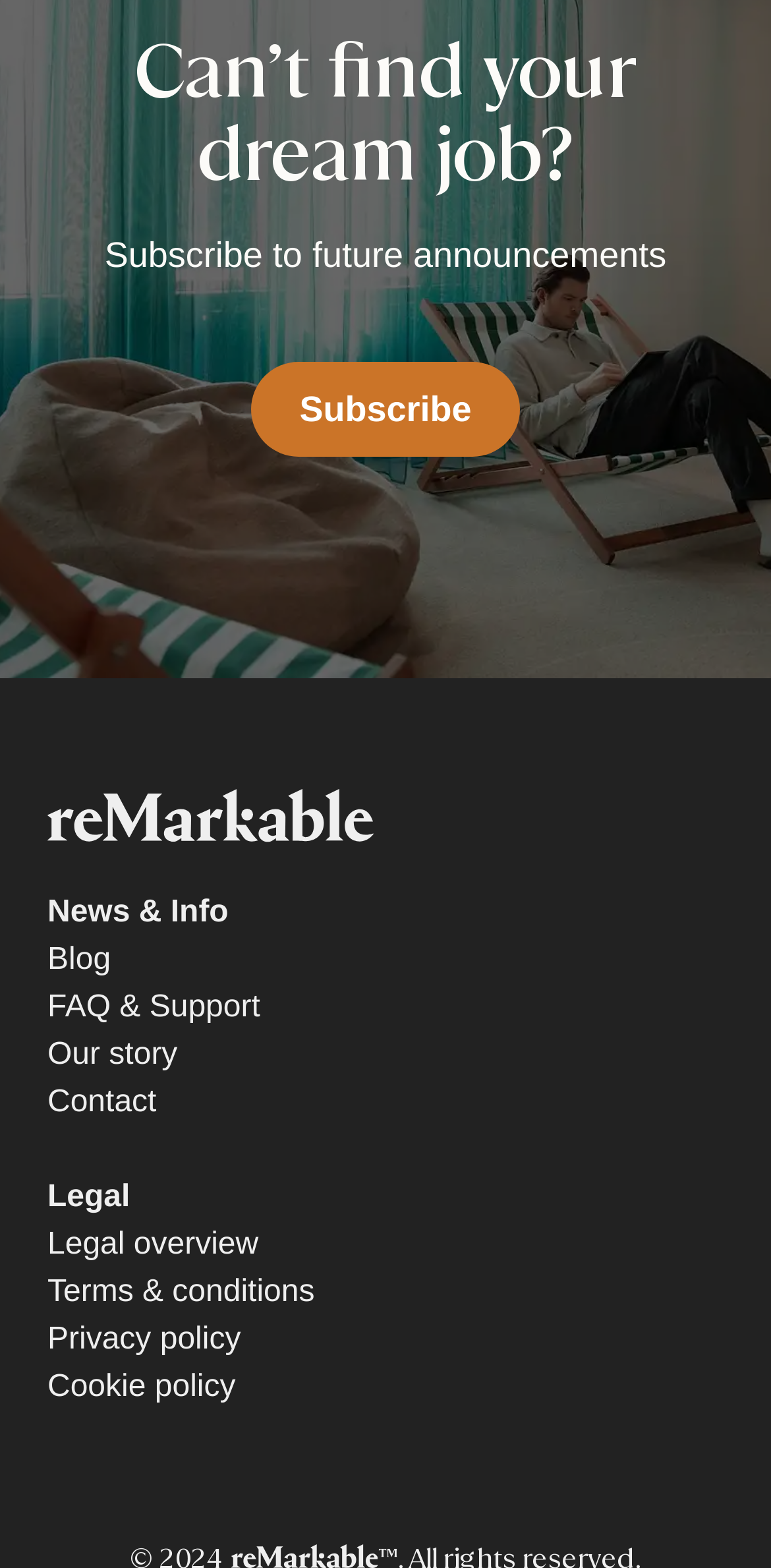How many times does the 'remarkable-logo' image appear?
Refer to the screenshot and answer in one word or phrase.

2